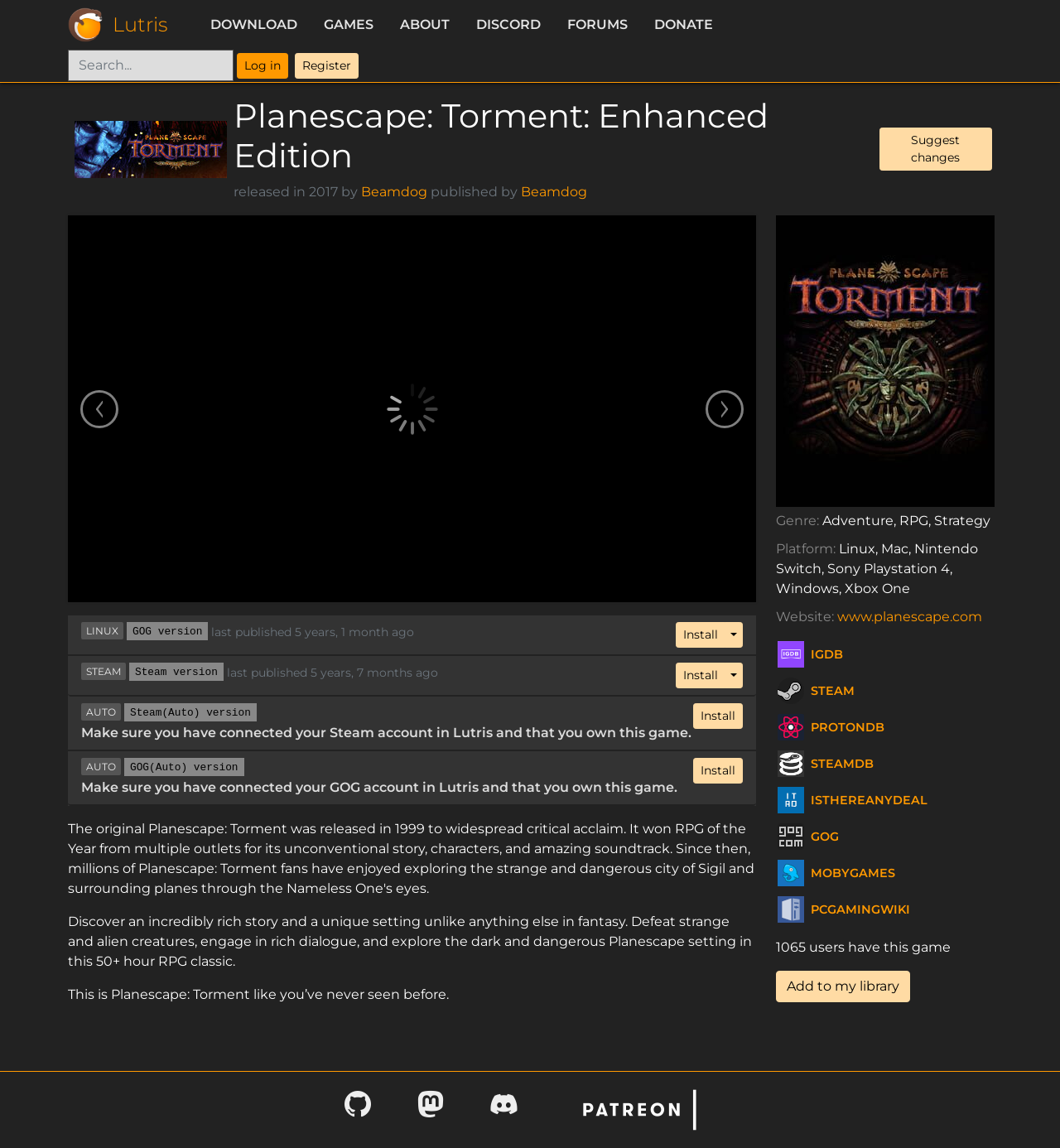Identify the bounding box coordinates of the area you need to click to perform the following instruction: "Search for games".

[0.064, 0.043, 0.22, 0.071]